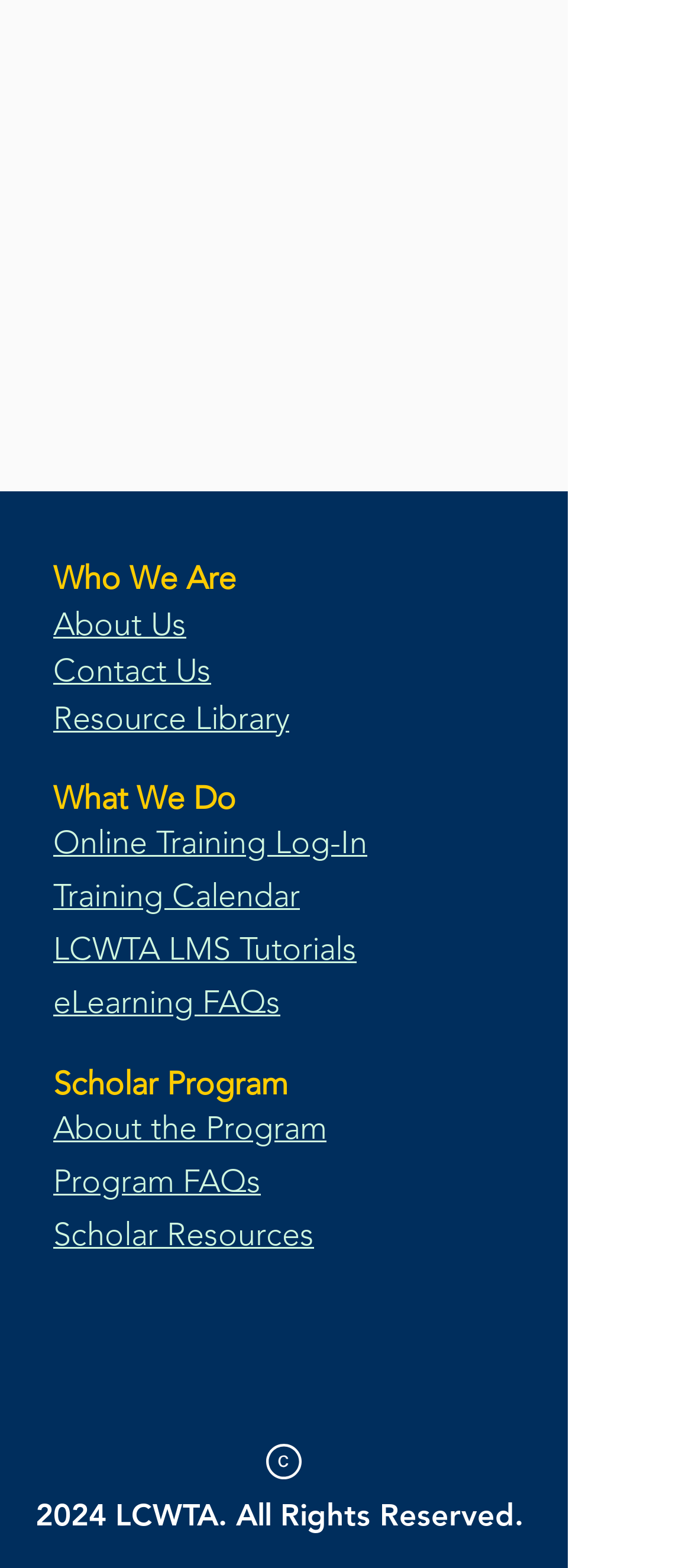Determine the bounding box coordinates of the target area to click to execute the following instruction: "View Training Calendar."

[0.077, 0.558, 0.433, 0.584]